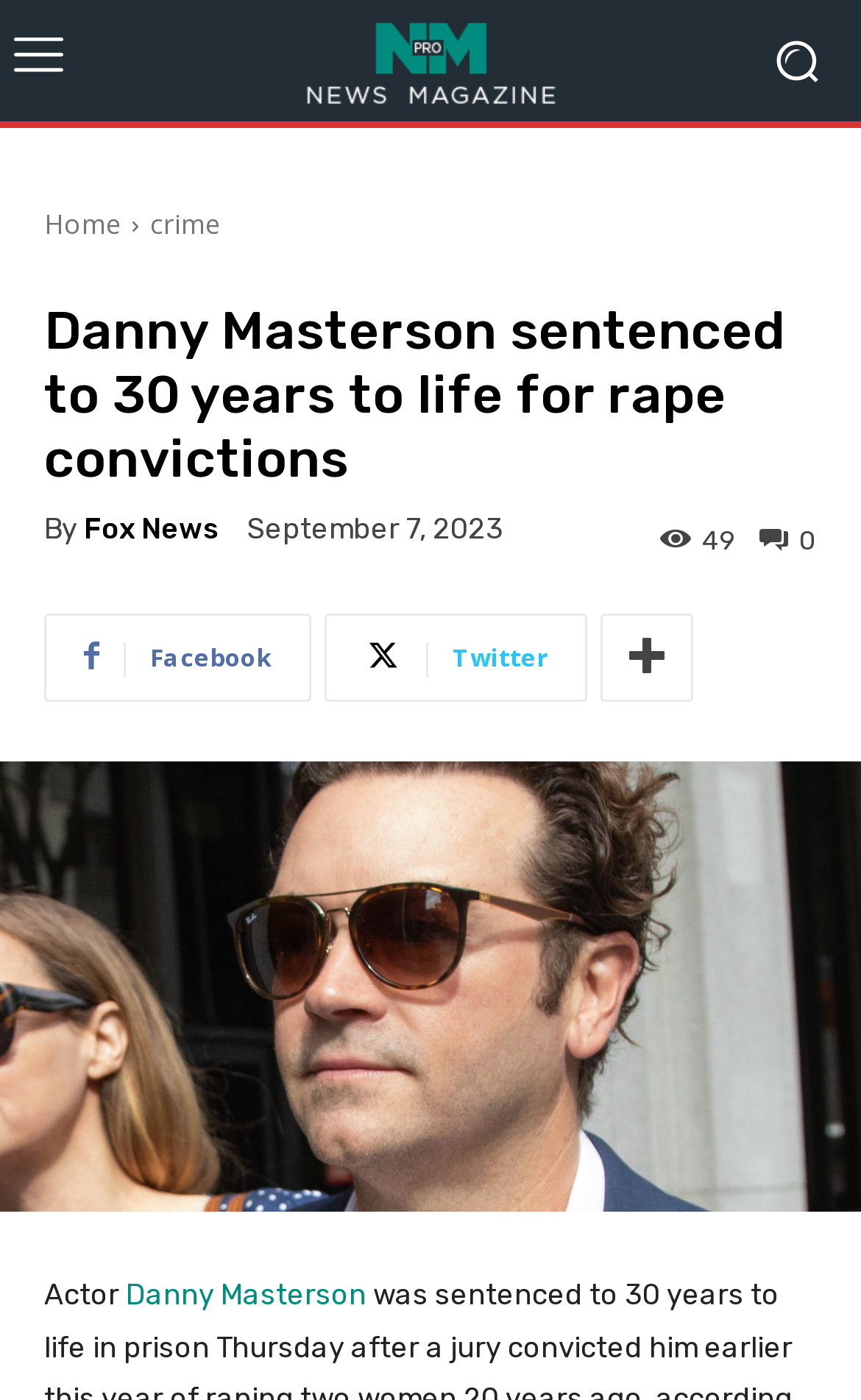Indicate the bounding box coordinates of the element that needs to be clicked to satisfy the following instruction: "Click the logo". The coordinates should be four float numbers between 0 and 1, i.e., [left, top, right, bottom].

[0.231, 0.002, 0.769, 0.085]